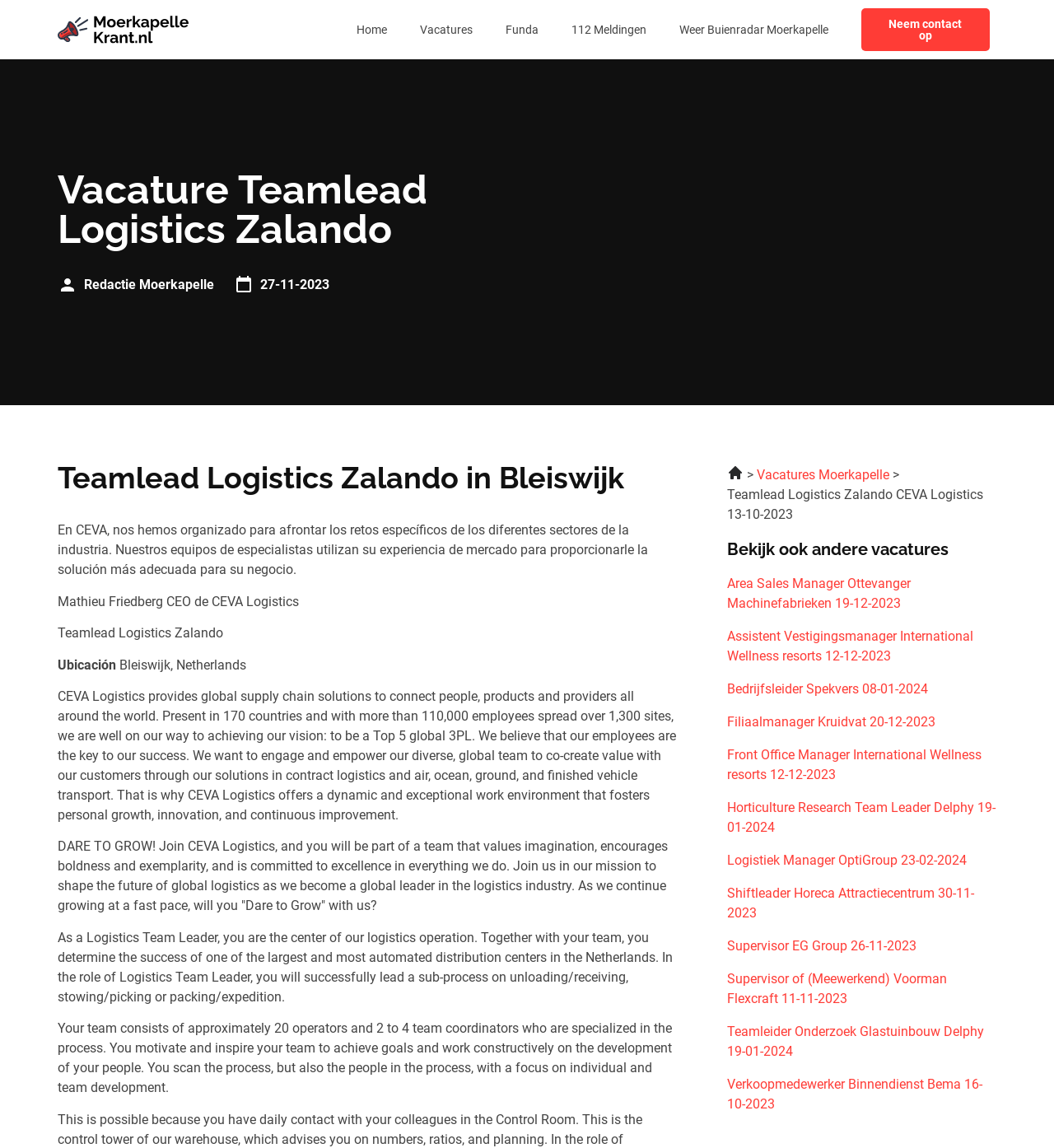Determine the bounding box coordinates for the area you should click to complete the following instruction: "Click on the 'Home' link".

[0.323, 0.009, 0.383, 0.042]